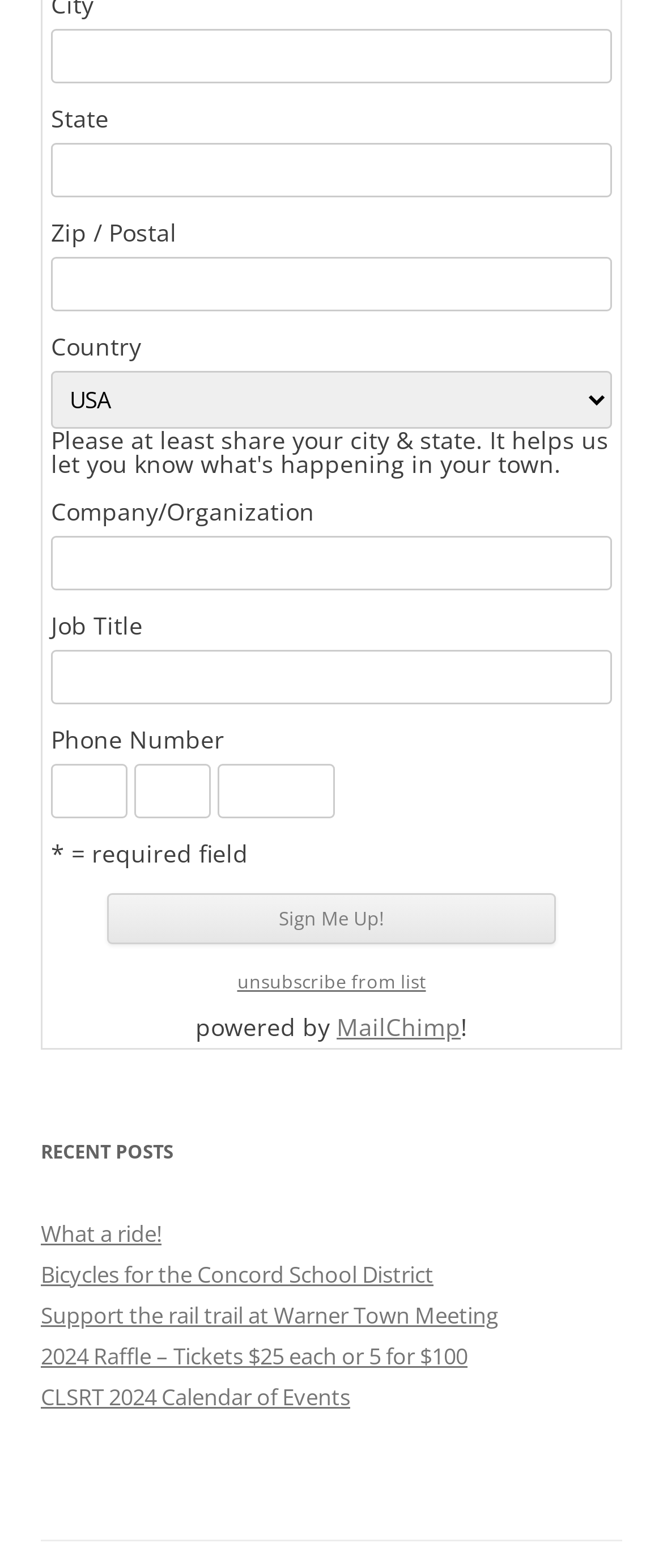What is the label of the first text box?
Refer to the screenshot and respond with a concise word or phrase.

City